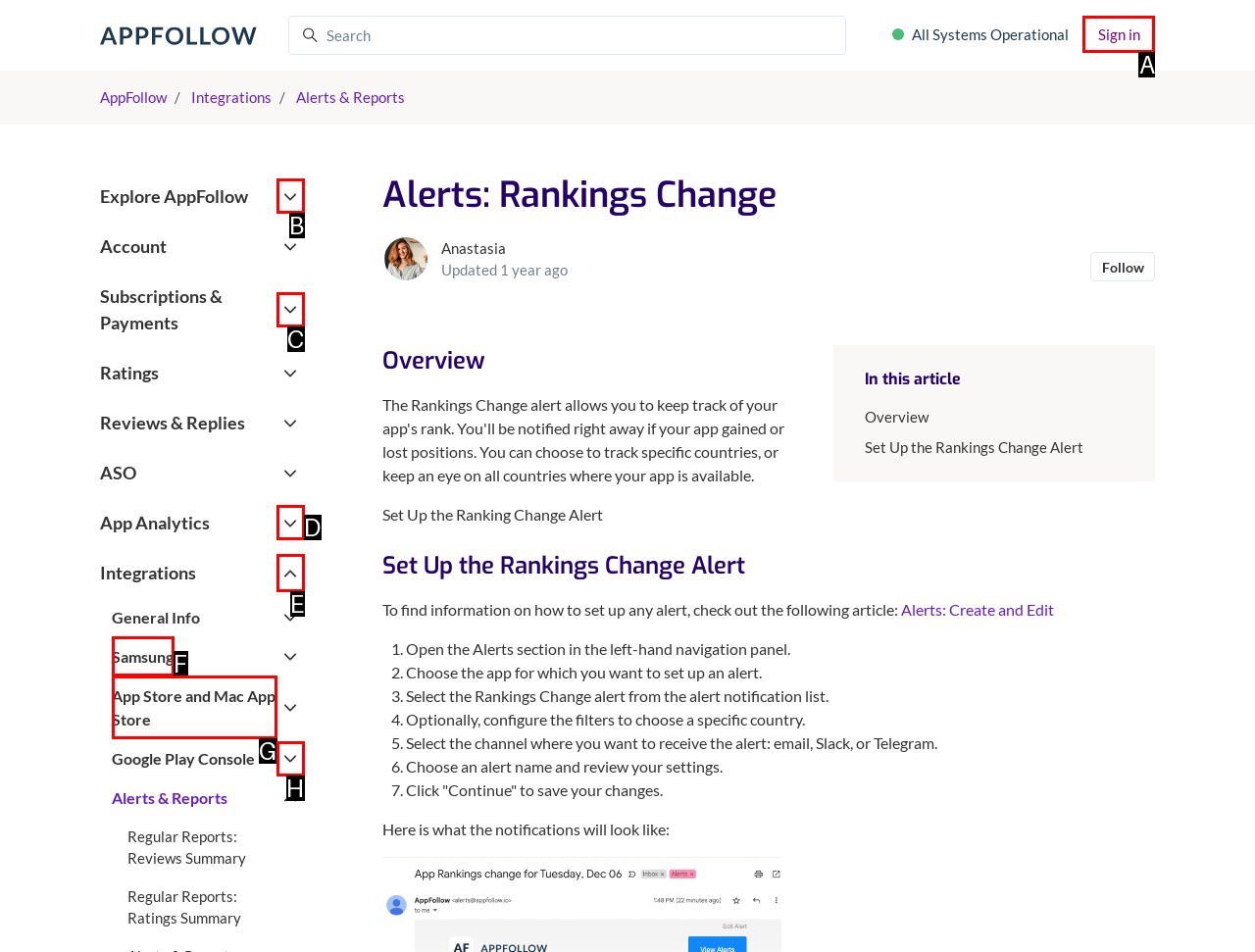Determine the letter of the element to click to accomplish this task: Sign in. Respond with the letter.

A